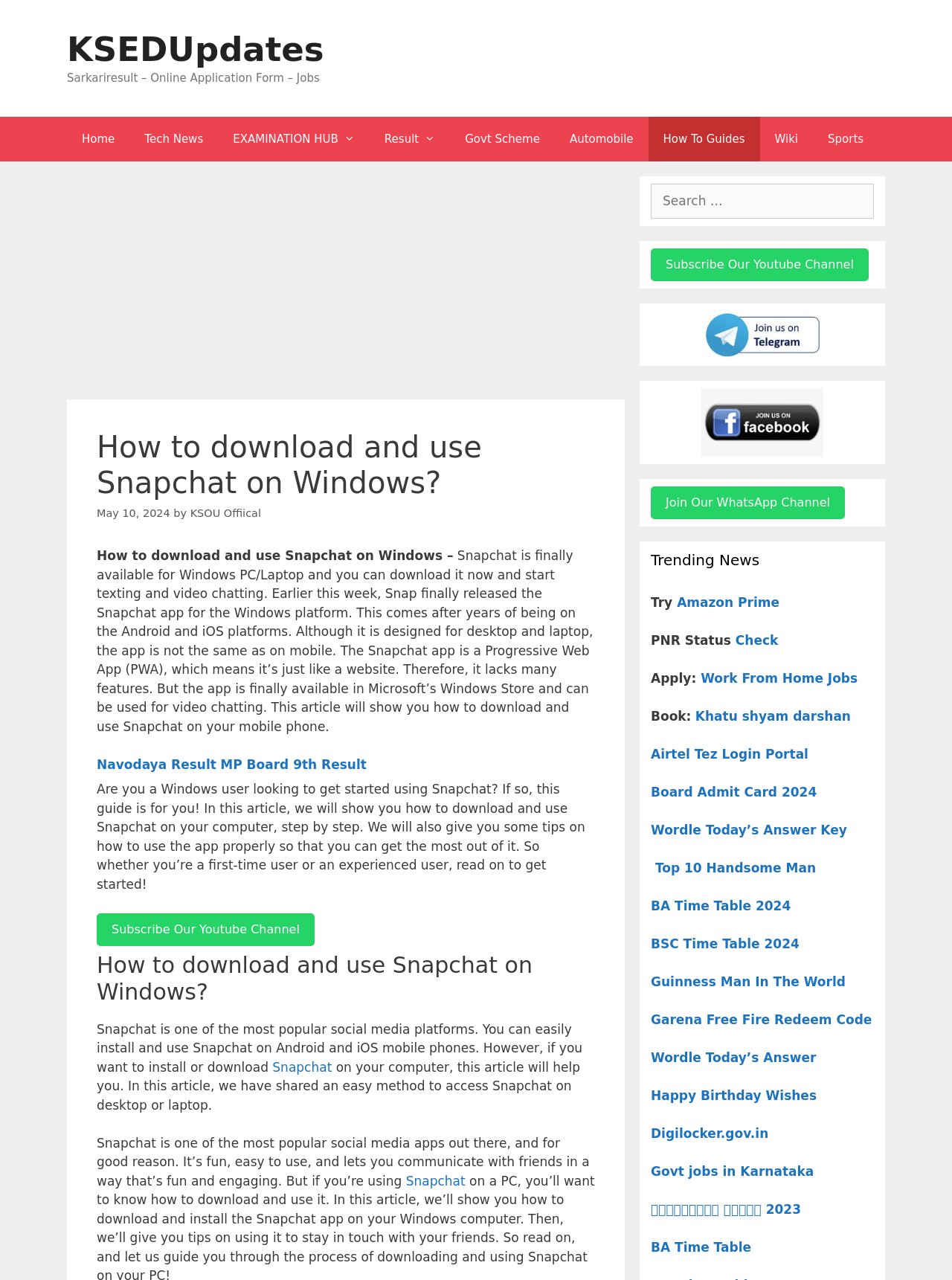Specify the bounding box coordinates of the area to click in order to follow the given instruction: "Subscribe to the YouTube channel."

[0.684, 0.2, 0.912, 0.212]